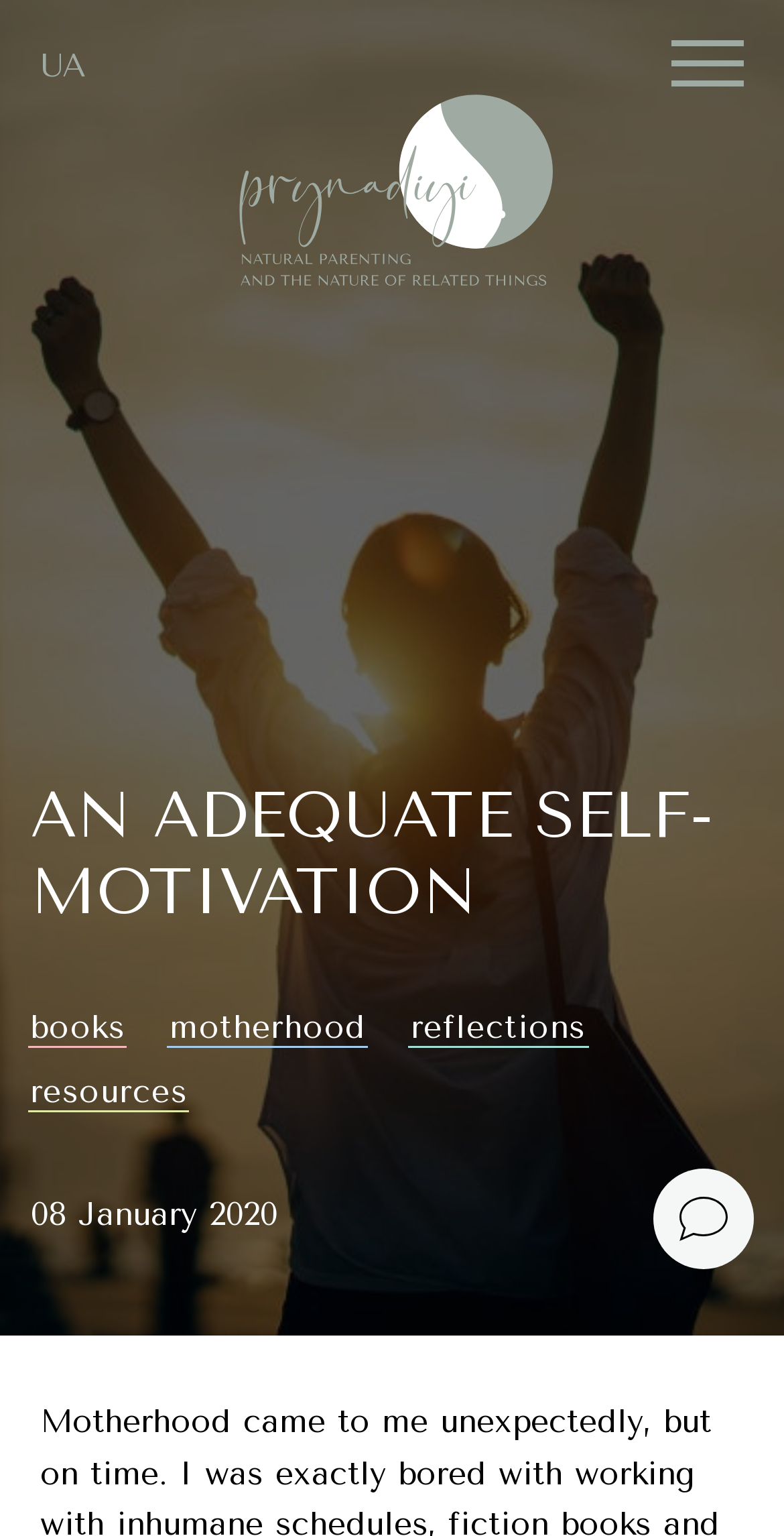Please answer the following question using a single word or phrase: 
What categories are listed on the webpage?

books, motherhood, reflections, resources